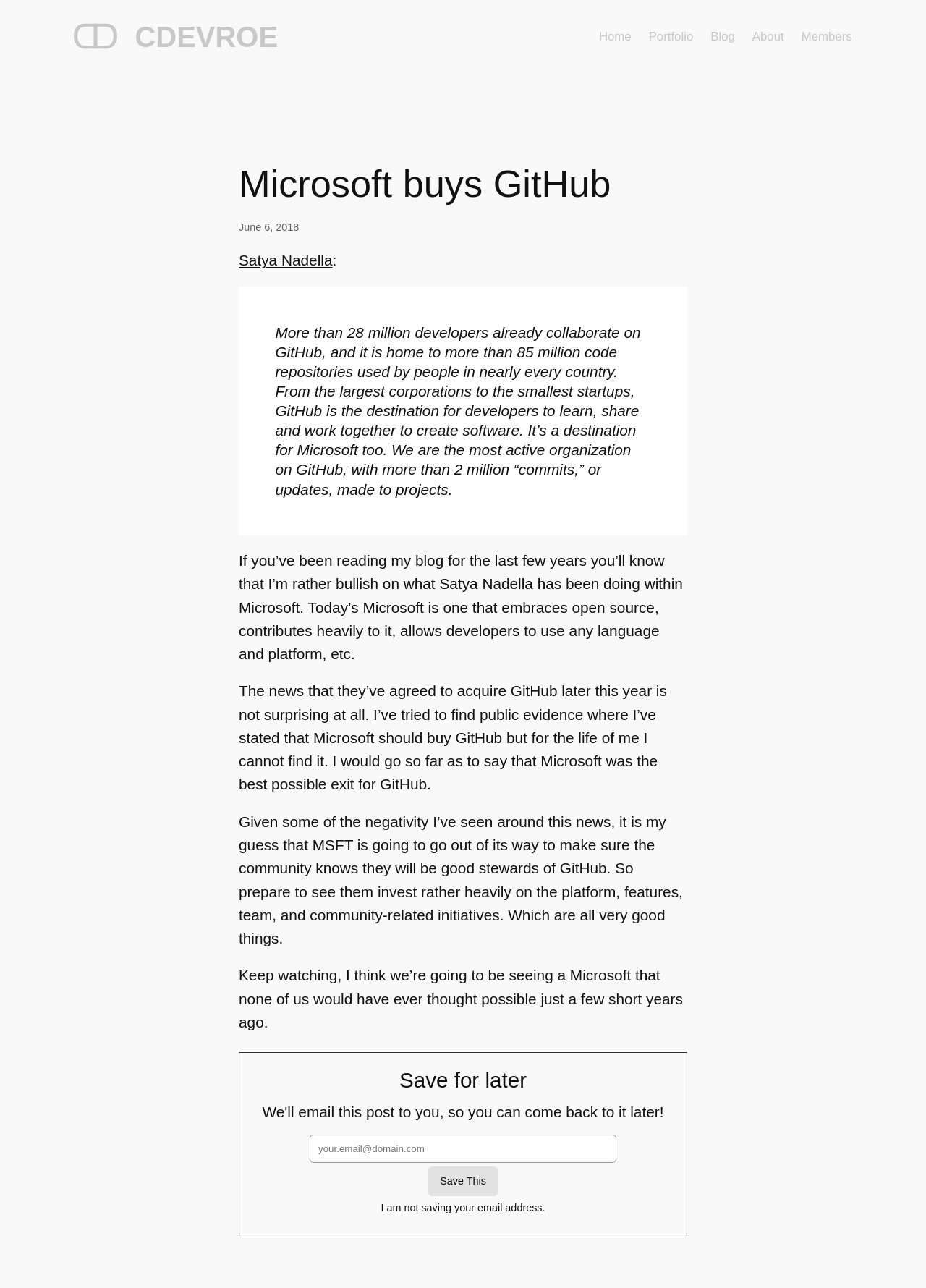How many commits has Microsoft made to projects?
Using the screenshot, give a one-word or short phrase answer.

more than 2 million